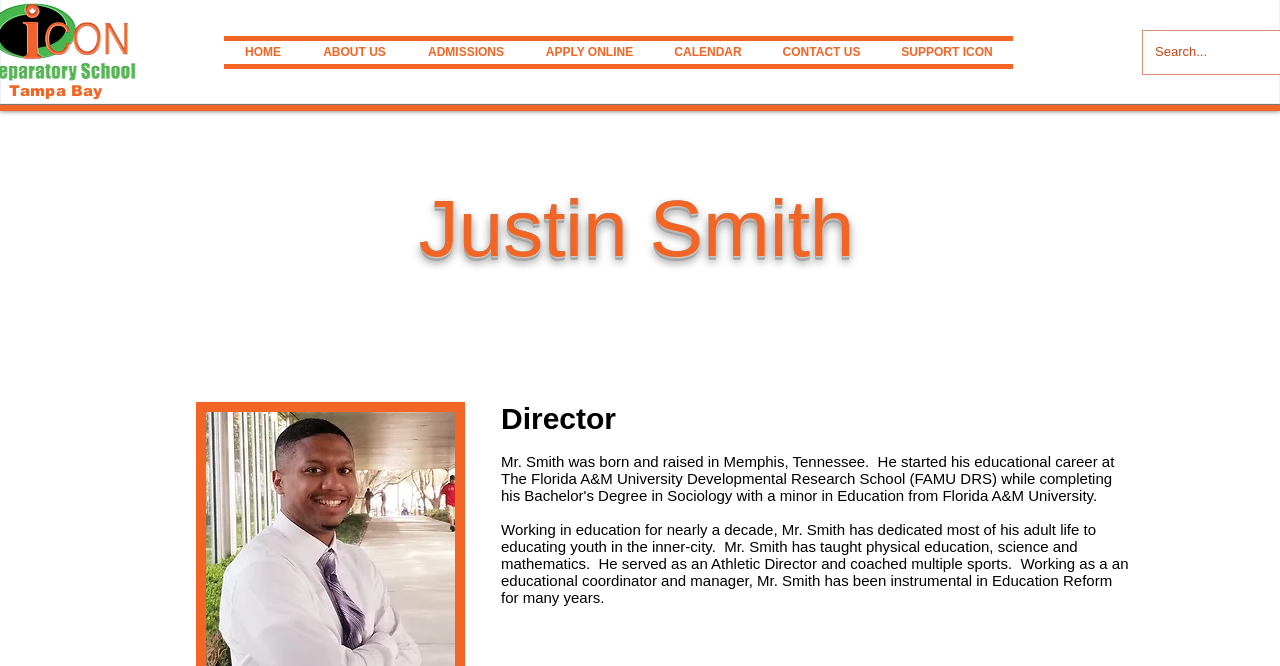Analyze the image and answer the question with as much detail as possible: 
What is the name of the school?

The name of the school can be found in the root element 'Justin | Icon Prep School | Tampa FL', which suggests that the webpage is about Icon Prep School.